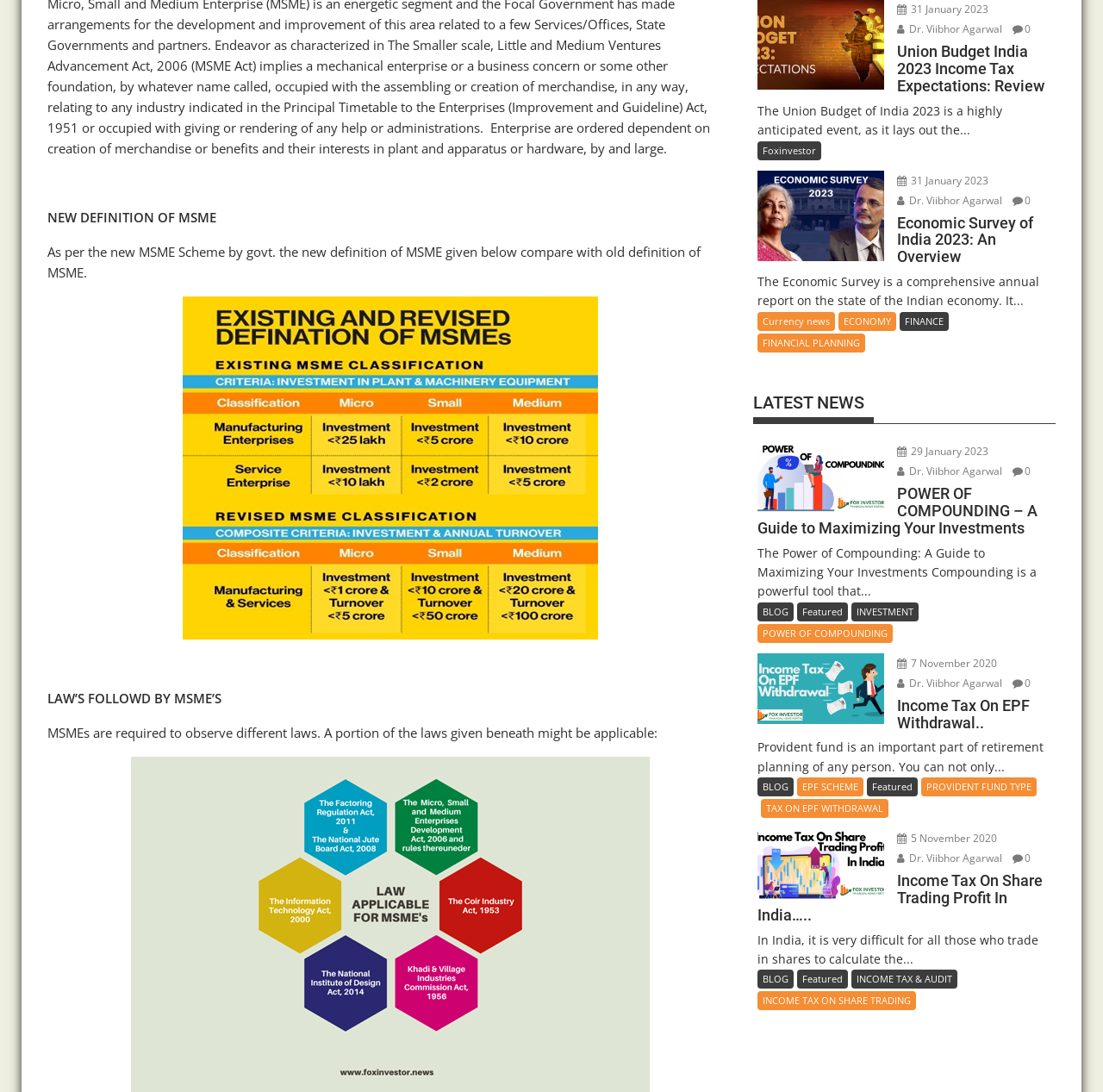Determine the bounding box coordinates of the section to be clicked to follow the instruction: "Click on the link 'Union Budget India 2023 Income Tax Expectations: Review'". The coordinates should be given as four float numbers between 0 and 1, formatted as [left, top, right, bottom].

[0.687, 0.04, 0.953, 0.087]